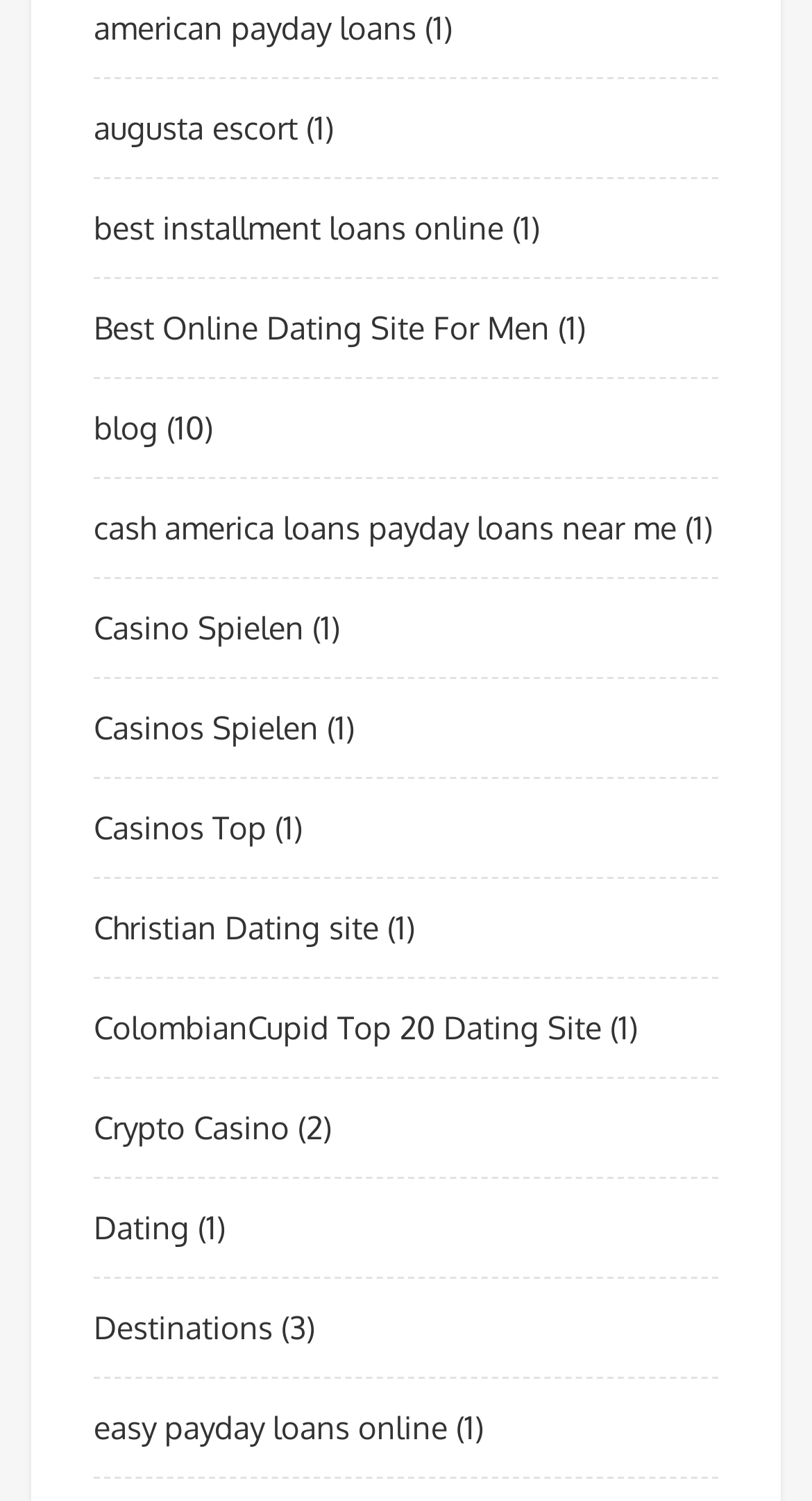How many links are on the webpage?
Please provide a single word or phrase in response based on the screenshot.

20